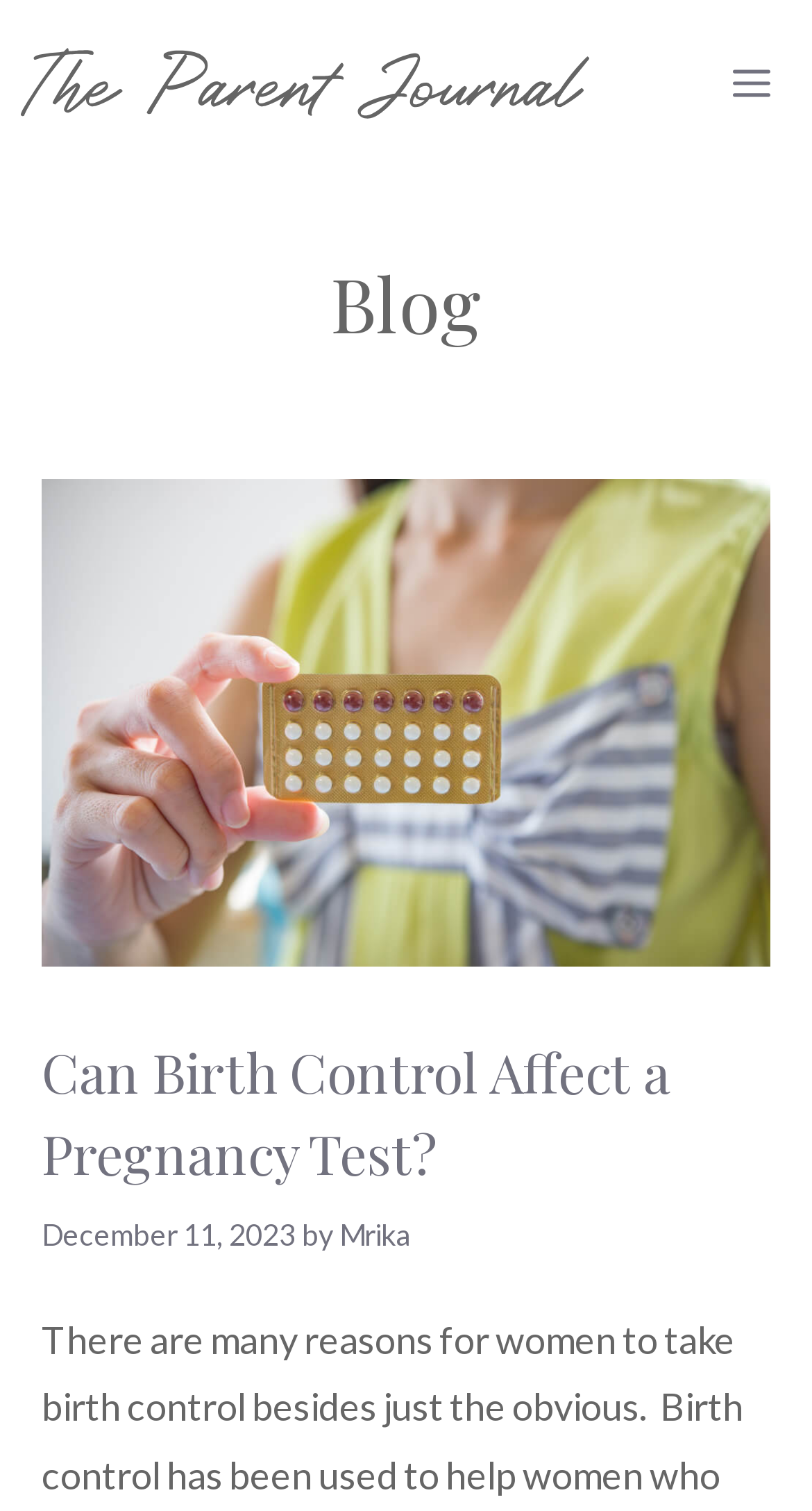Provide a one-word or short-phrase response to the question:
What is the topic of the latest article?

Birth Control